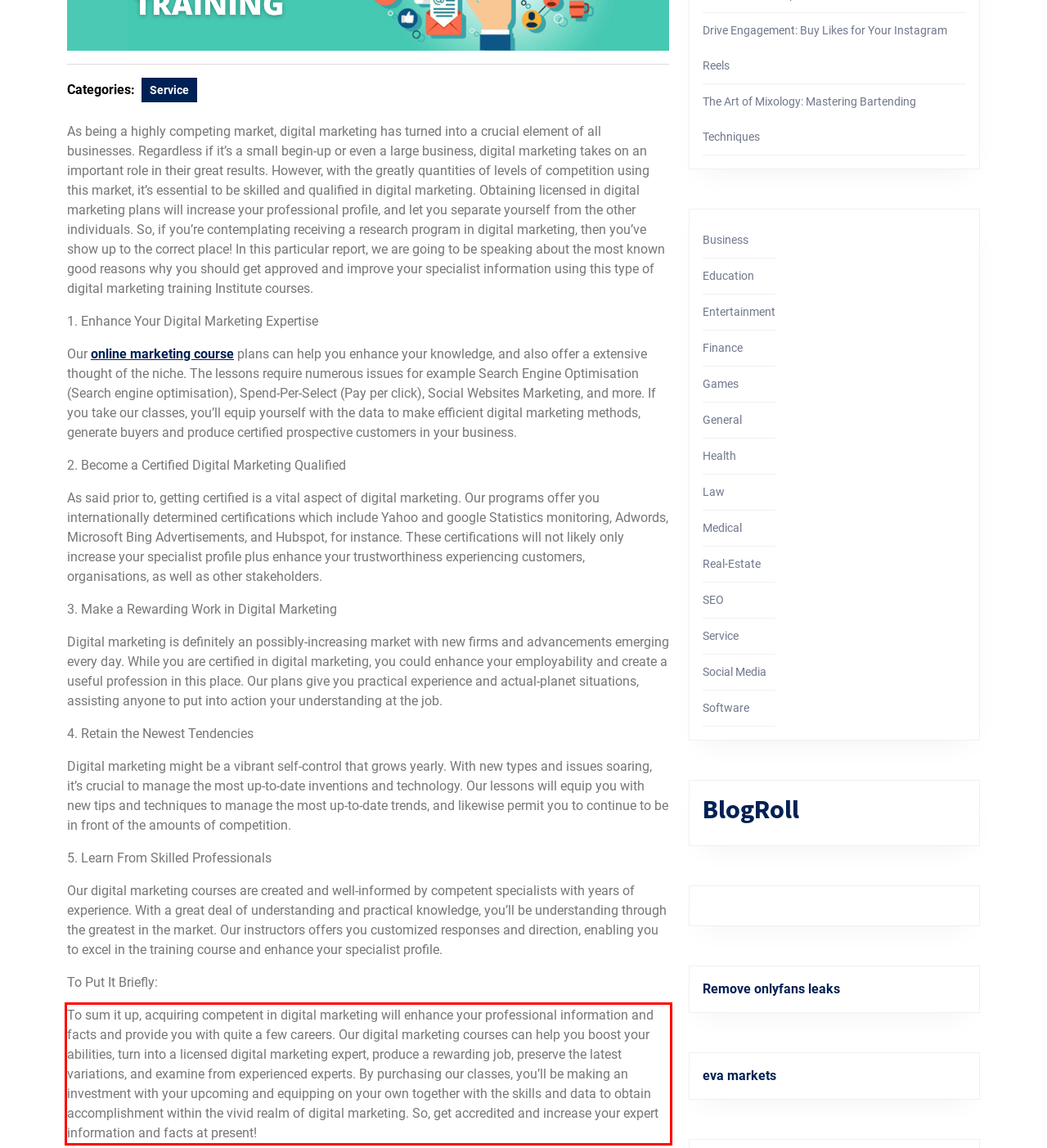Given a webpage screenshot, locate the red bounding box and extract the text content found inside it.

To sum it up, acquiring competent in digital marketing will enhance your professional information and facts and provide you with quite a few careers. Our digital marketing courses can help you boost your abilities, turn into a licensed digital marketing expert, produce a rewarding job, preserve the latest variations, and examine from experienced experts. By purchasing our classes, you’ll be making an investment with your upcoming and equipping on your own together with the skills and data to obtain accomplishment within the vivid realm of digital marketing. So, get accredited and increase your expert information and facts at present!